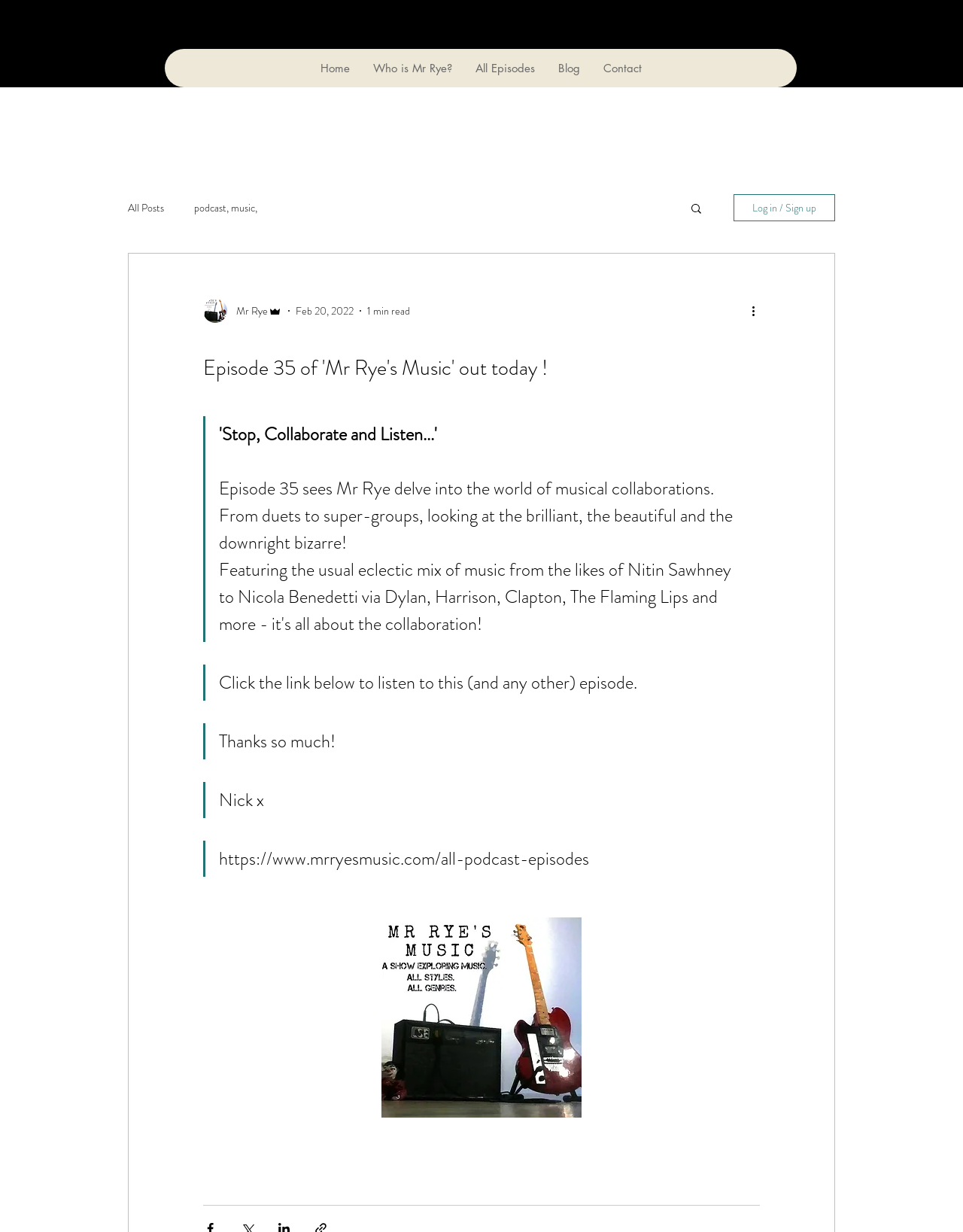Please provide the bounding box coordinates for the element that needs to be clicked to perform the following instruction: "Listen to this episode". The coordinates should be given as four float numbers between 0 and 1, i.e., [left, top, right, bottom].

[0.396, 0.745, 0.604, 0.907]